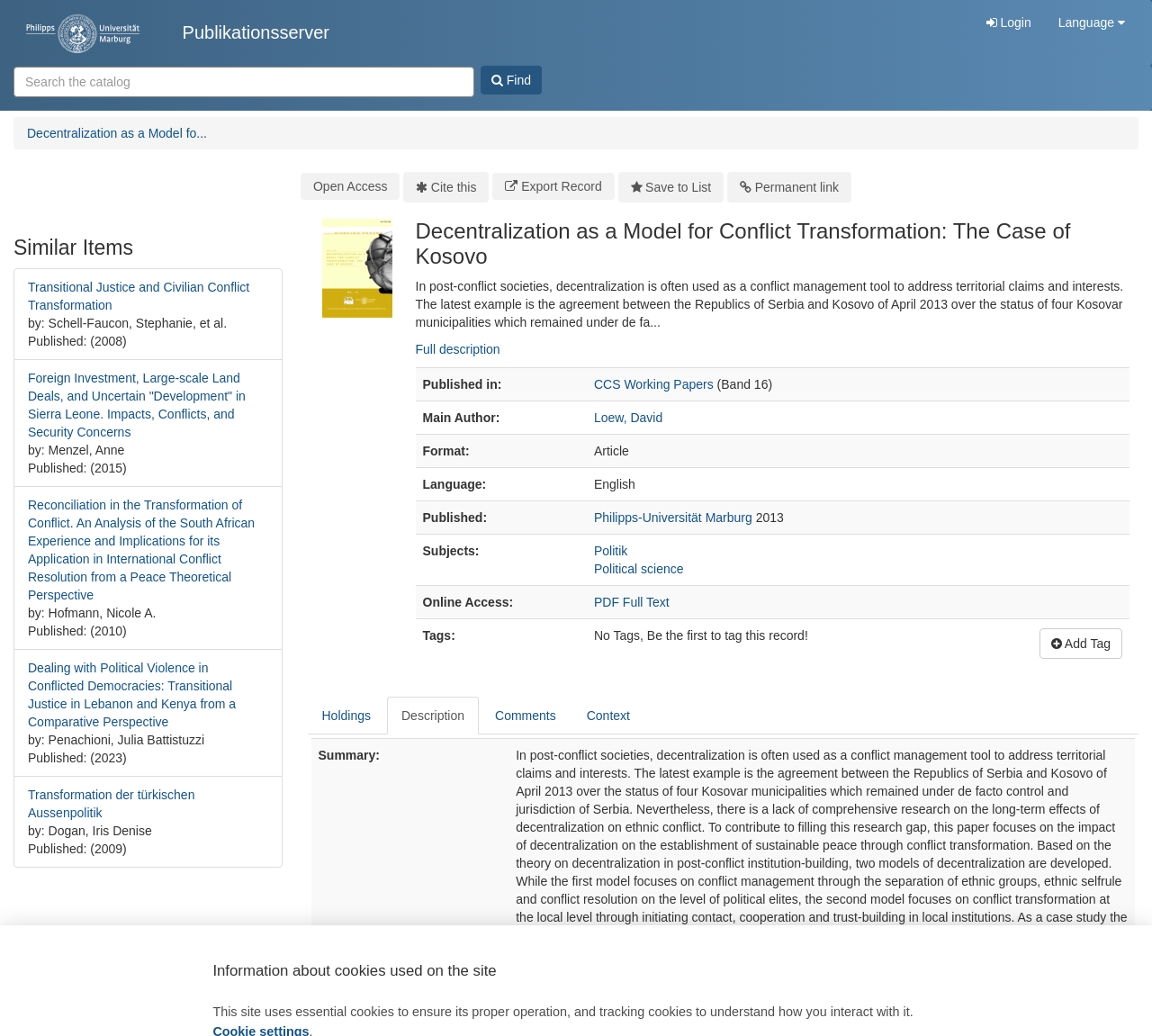Please locate the bounding box coordinates of the element's region that needs to be clicked to follow the instruction: "View similar items". The bounding box coordinates should be provided as four float numbers between 0 and 1, i.e., [left, top, right, bottom].

[0.012, 0.229, 0.245, 0.251]